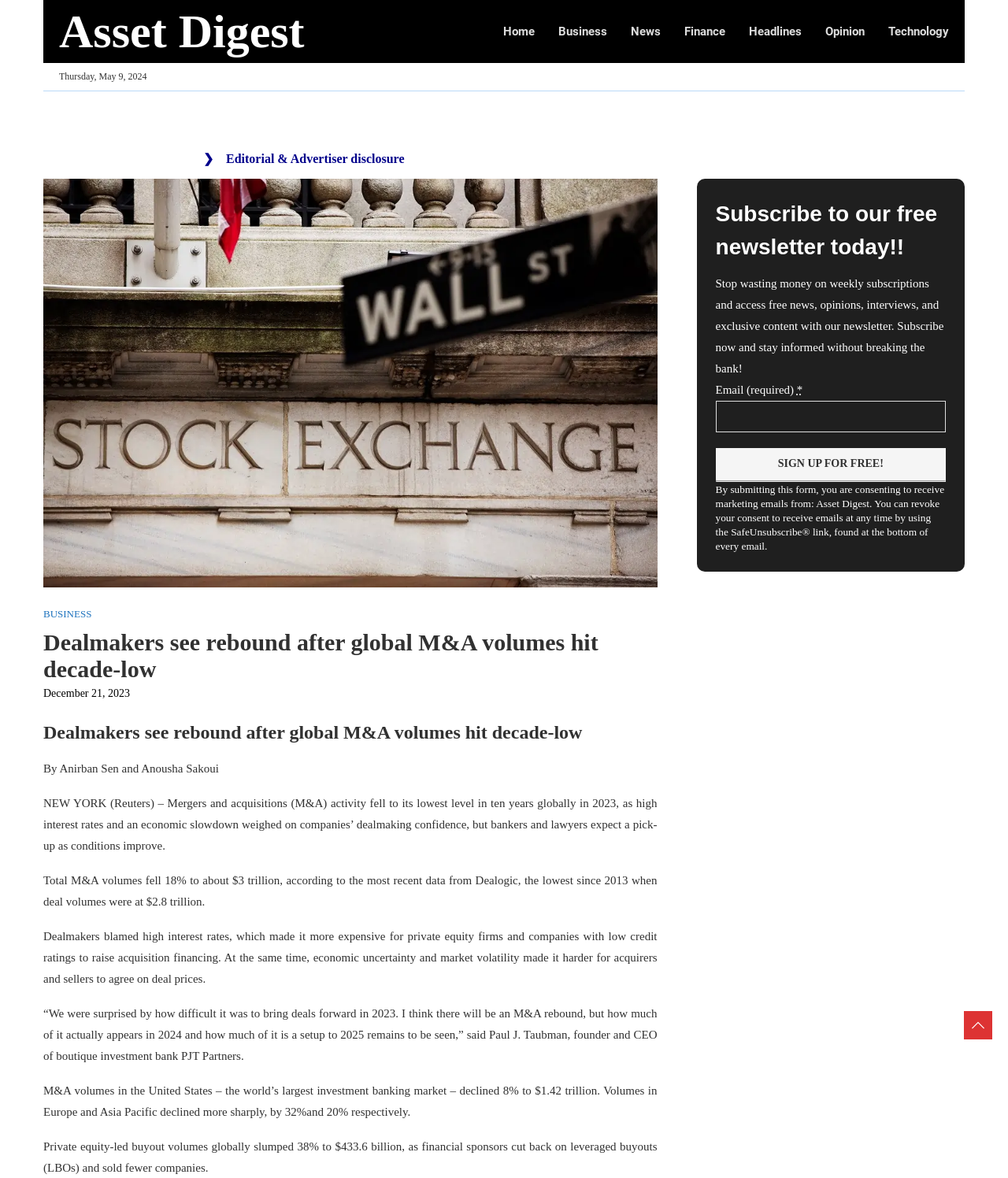Generate a thorough explanation of the webpage's elements.

This webpage appears to be a news article about mergers and acquisitions (M&A) activity. At the top, there are several links to different sections of the website, including "Home", "Business", "News", "Finance", "Headlines", "Opinion", and "Technology". Below these links, the date "Thursday, May 9, 2024" is displayed.

The main article is titled "Dealmakers see rebound after global M&A volumes hit decade-low" and is written by Anirban Sen and Anousha Sakoui. The article discusses how M&A activity fell to its lowest level in ten years globally in 2023 due to high interest rates and economic uncertainty. It quotes Paul J. Taubman, founder and CEO of boutique investment bank PJT Partners, who expects an M&A rebound.

The article is divided into several paragraphs, each discussing different aspects of the M&A market, including the decline in M&A volumes in the United States, Europe, and Asia Pacific, and the slump in private equity-led buyout volumes.

On the right side of the page, there is a section promoting a free newsletter. It invites users to subscribe to receive free news, opinions, interviews, and exclusive content. Below this, there is a form to enter an email address and a button to sign up for the newsletter.

At the bottom of the page, there is a disclaimer about the website's editorial and advertising policies, stating that the website publishes news, press releases, opinion, and advertorials on various financial organizations, products, and services, and that these articles are commercial in nature.